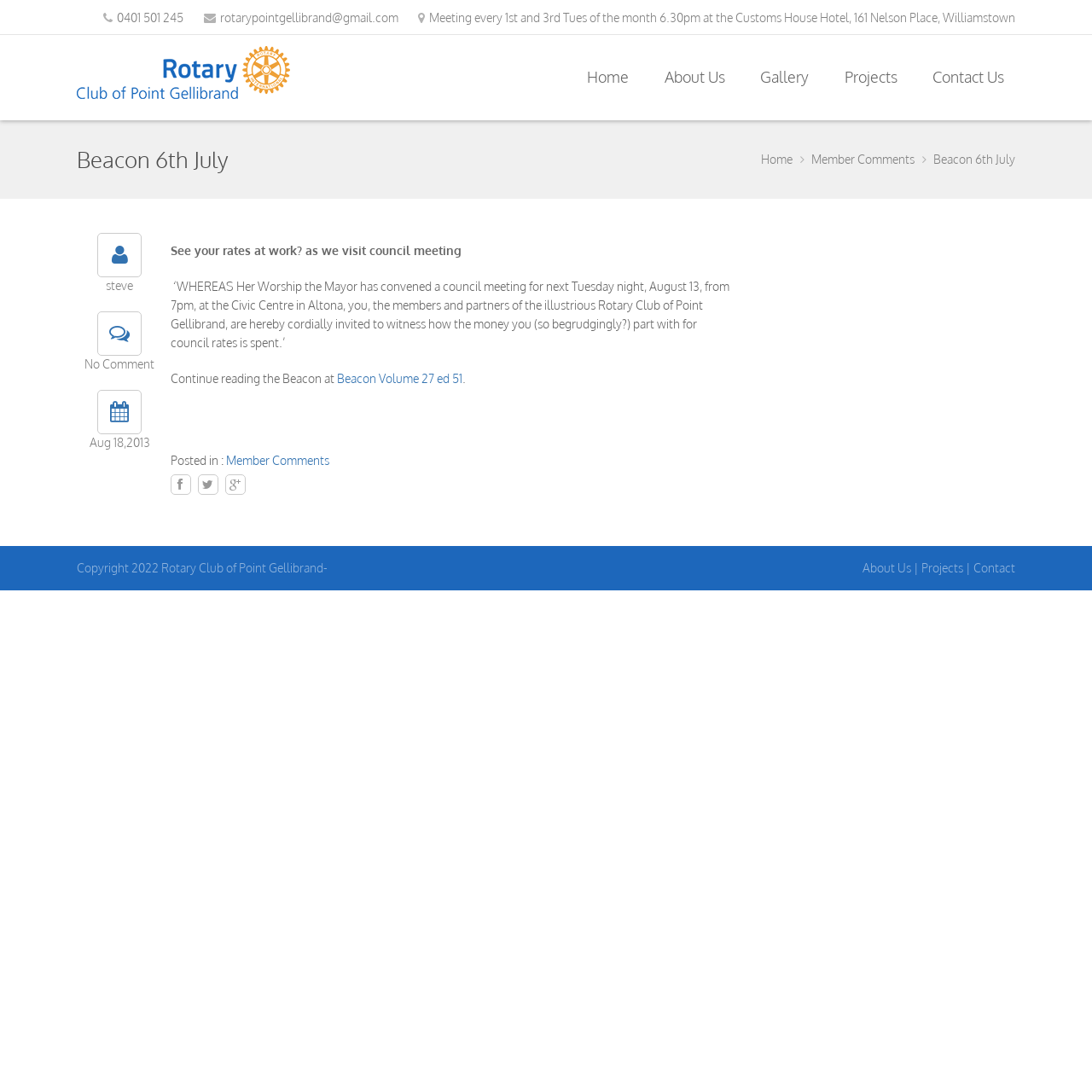Give a one-word or one-phrase response to the question:
What is the meeting schedule of the Rotary Club of Point Gellibrand?

1st and 3rd Tues of the month